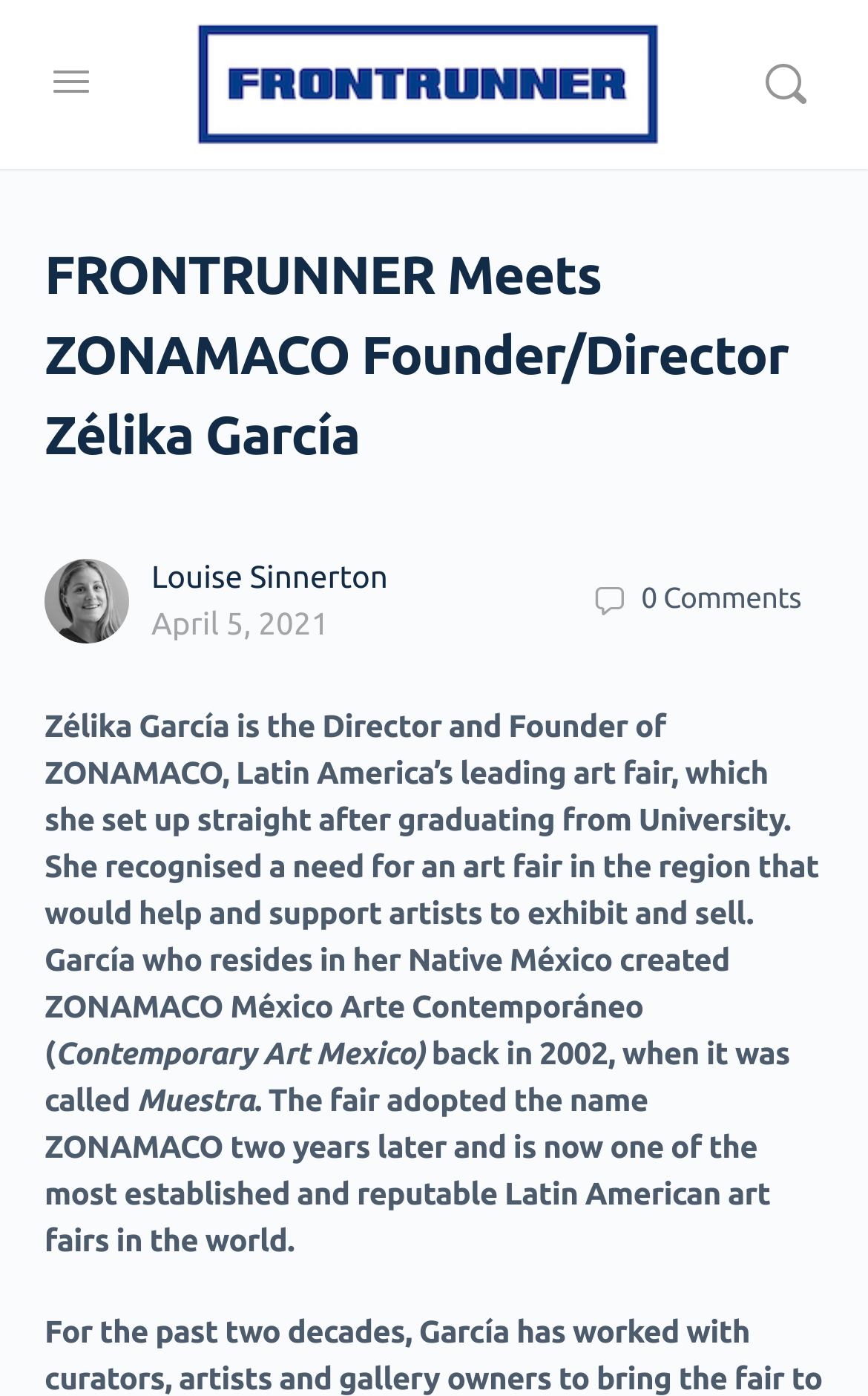Identify the webpage's primary heading and generate its text.

FRONTRUNNER Meets ZONAMACO Founder/Director Zélika García